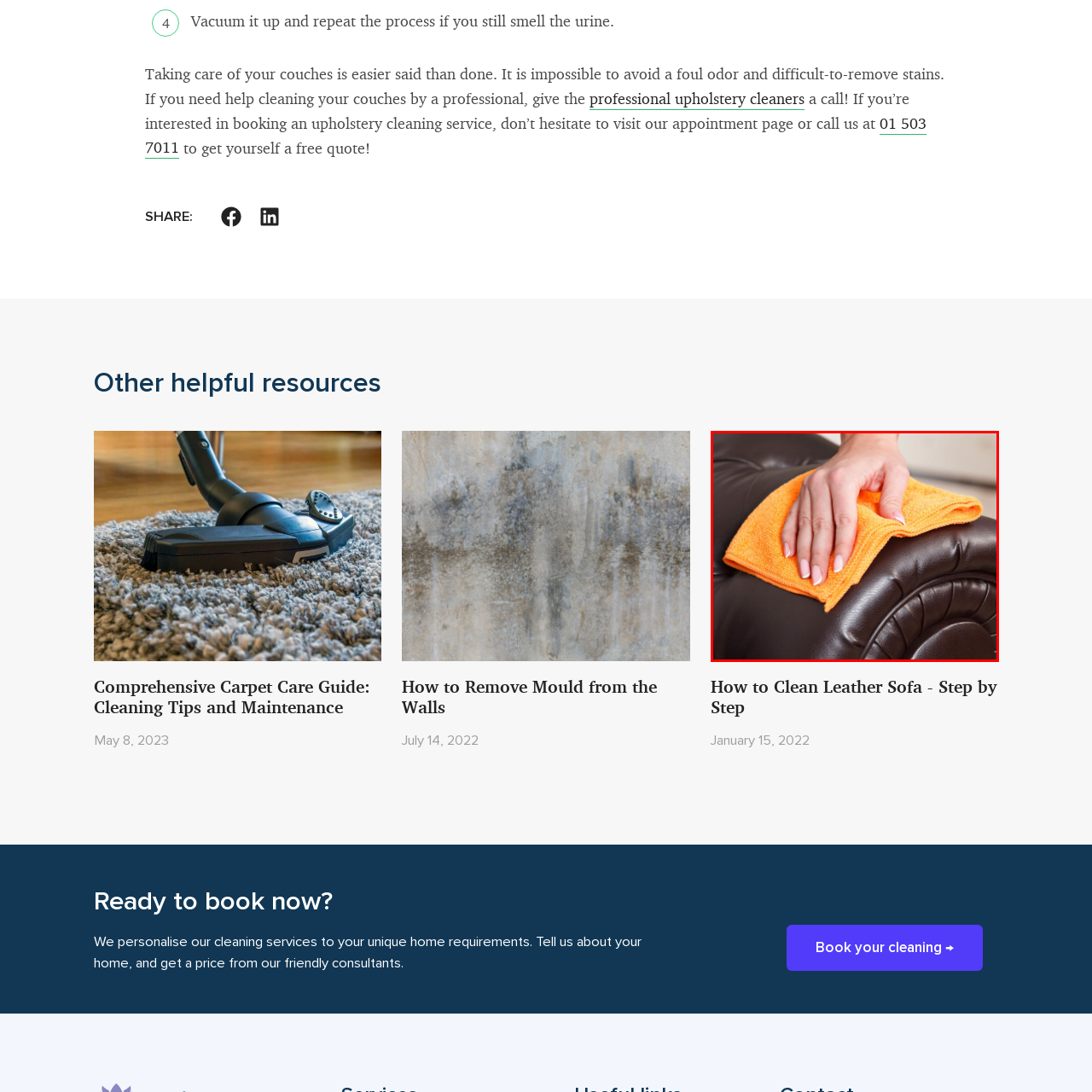Why is proper care important for the sofa? Look at the image outlined by the red bounding box and provide a succinct answer in one word or a brief phrase.

To keep it fresh and stain-free